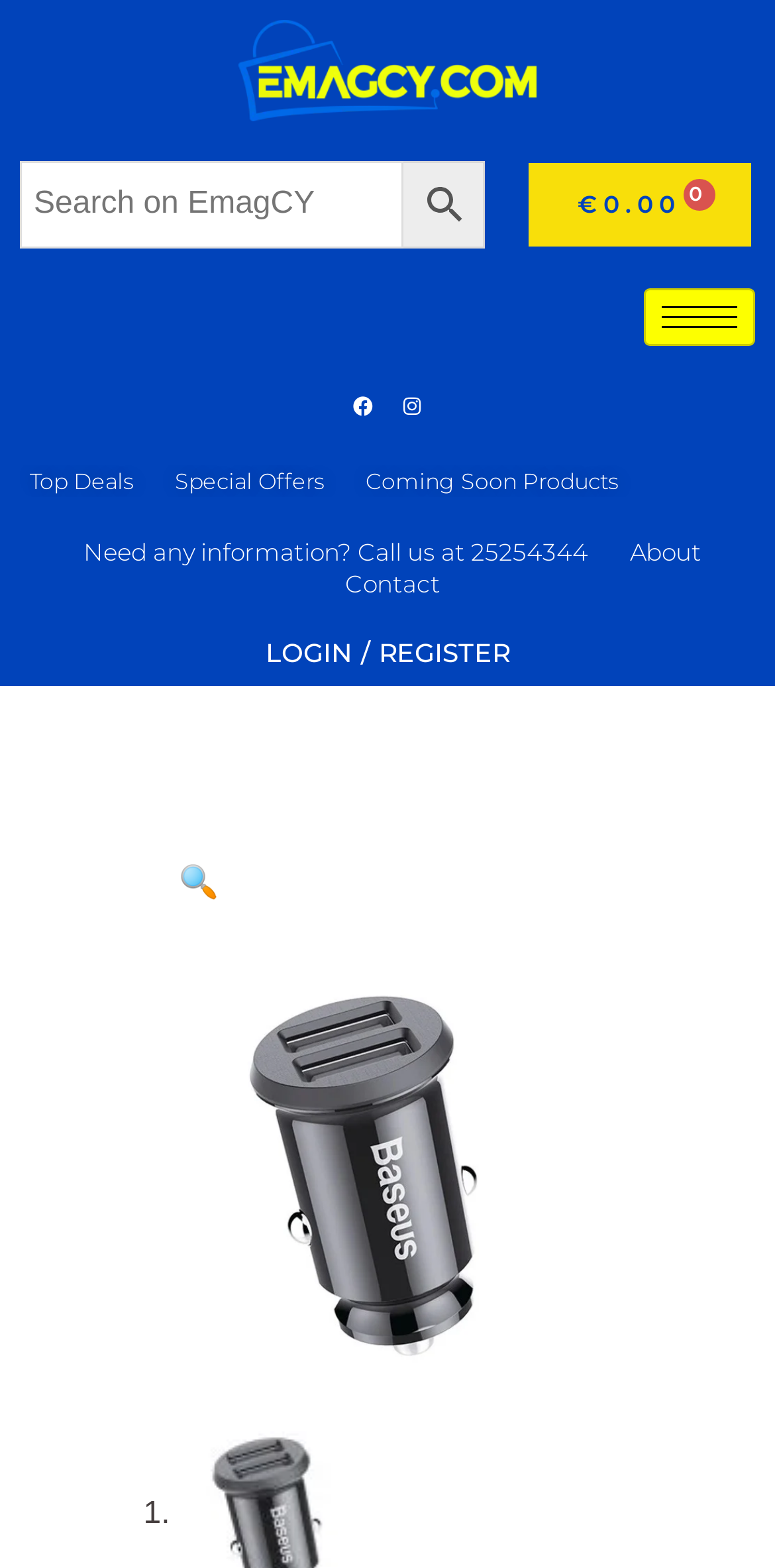Provide the bounding box coordinates for the area that should be clicked to complete the instruction: "Open menu".

[0.831, 0.184, 0.974, 0.221]